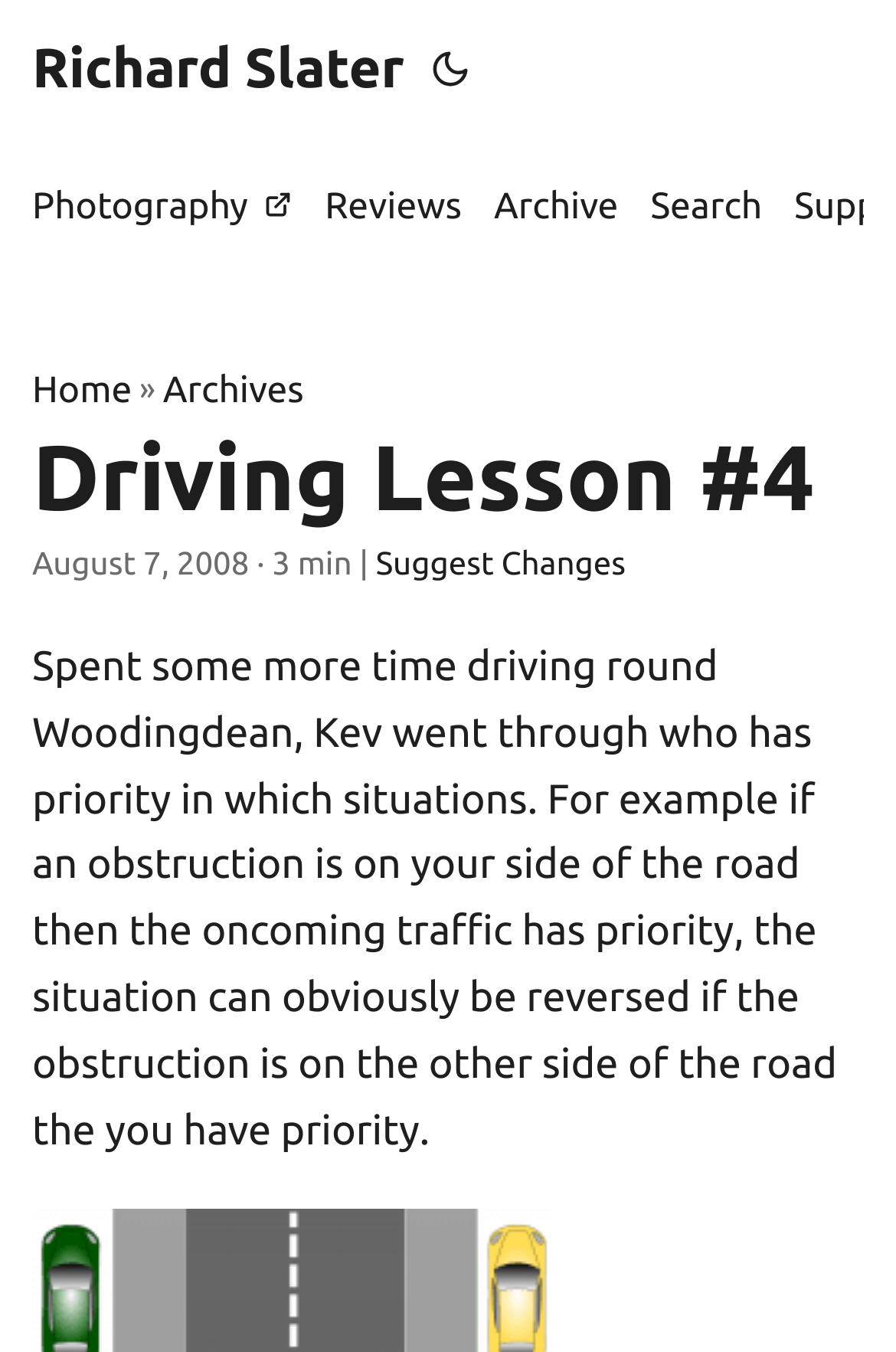Please find the bounding box coordinates for the clickable element needed to perform this instruction: "search on the website".

[0.726, 0.102, 0.851, 0.204]